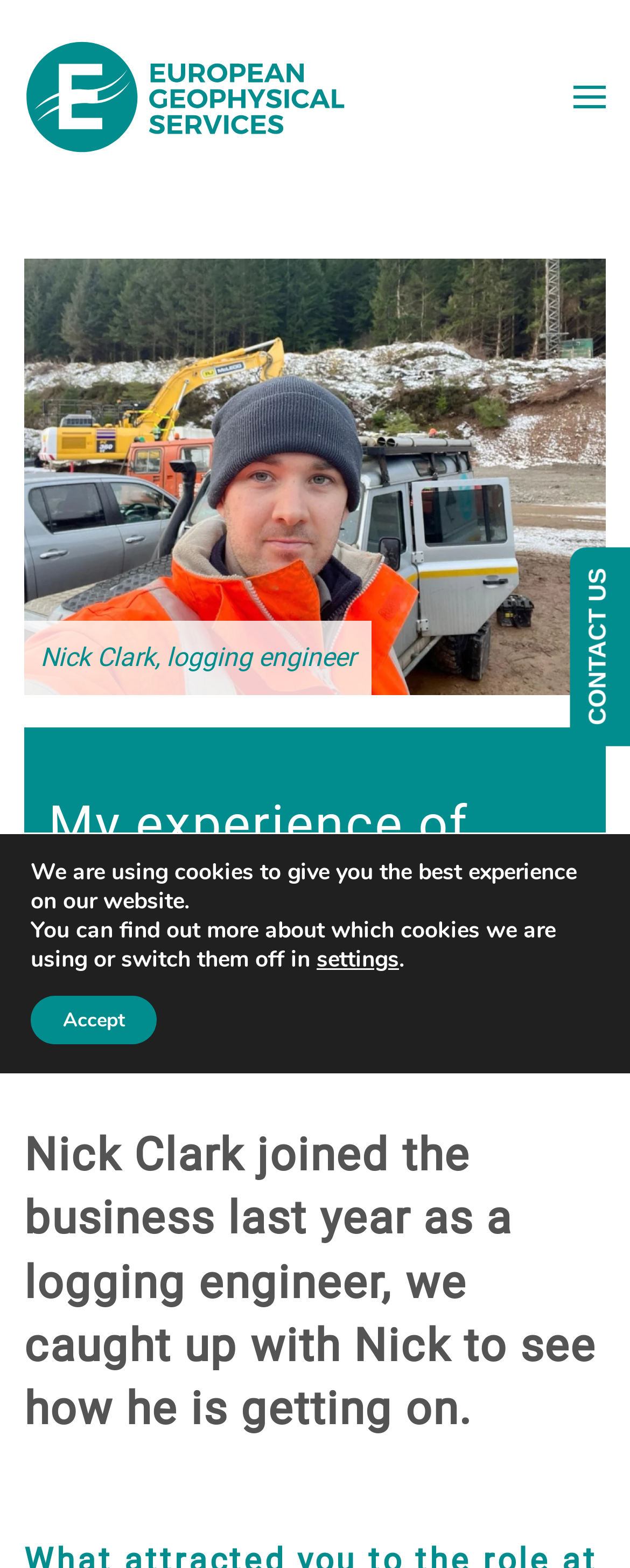What is the topic of the webpage?
Give a thorough and detailed response to the question.

The webpage appears to be about Nick Clark's experience of working at European Geophysical Services, as indicated by the heading 'My experience of working at European Geophysical so far' and the subsequent text.